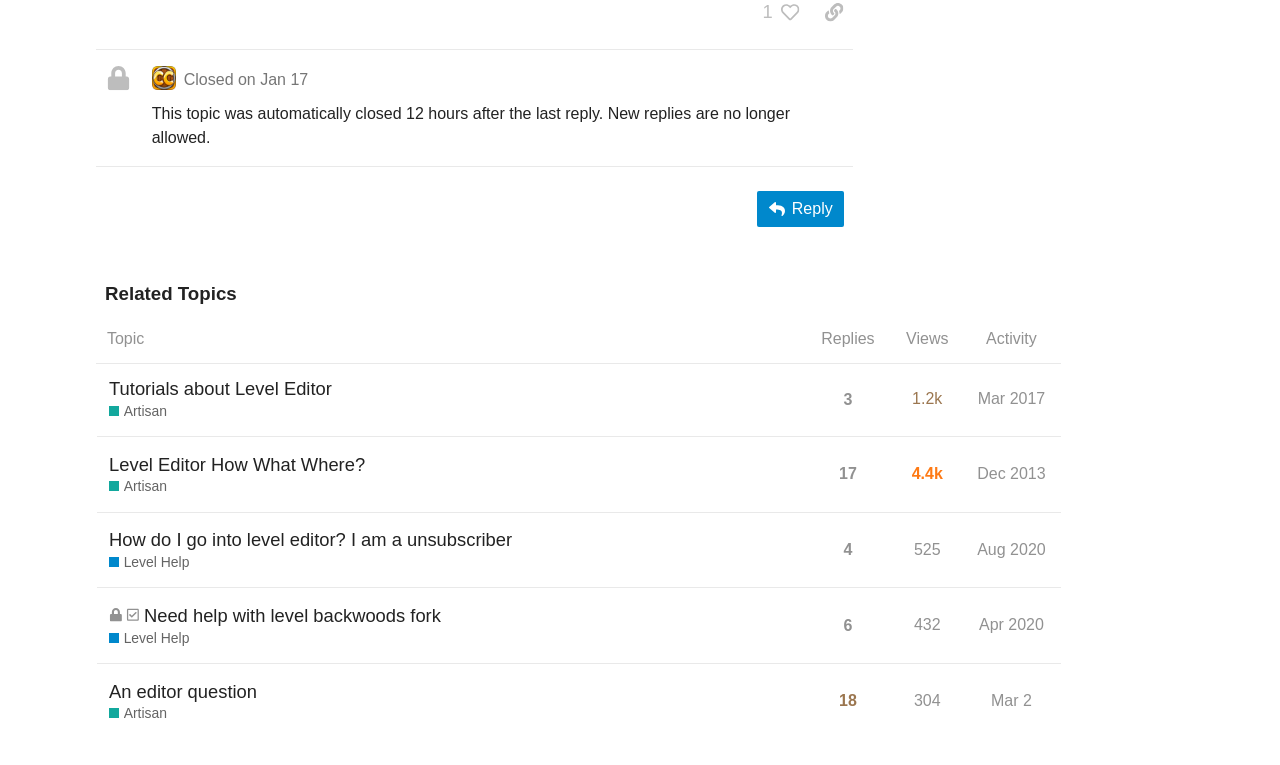Please provide the bounding box coordinates for the element that needs to be clicked to perform the instruction: "Click the '2023 Product Catalog' link". The coordinates must consist of four float numbers between 0 and 1, formatted as [left, top, right, bottom].

None